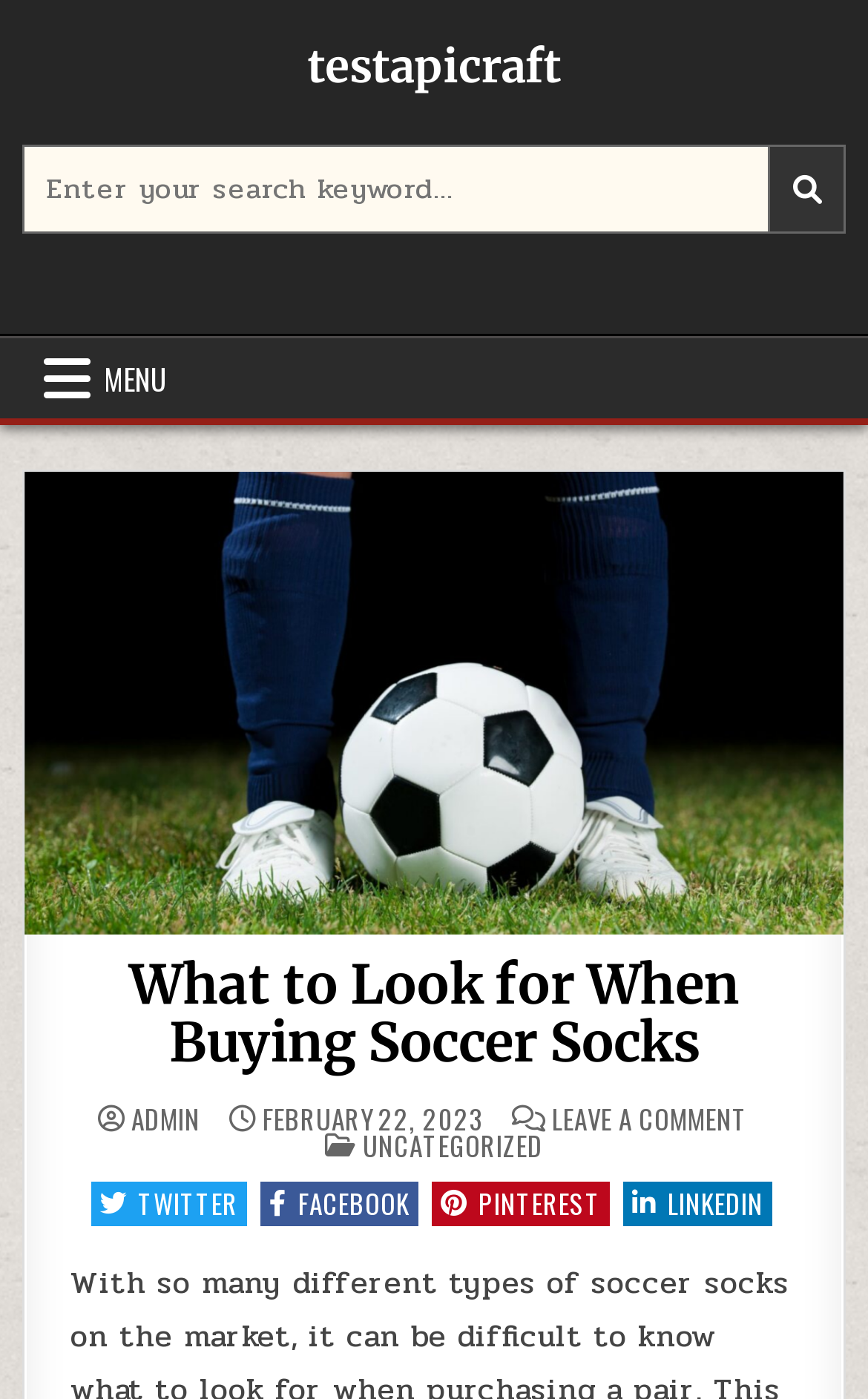What is the category of the post? Please answer the question using a single word or phrase based on the image.

UNCATEGORIZED